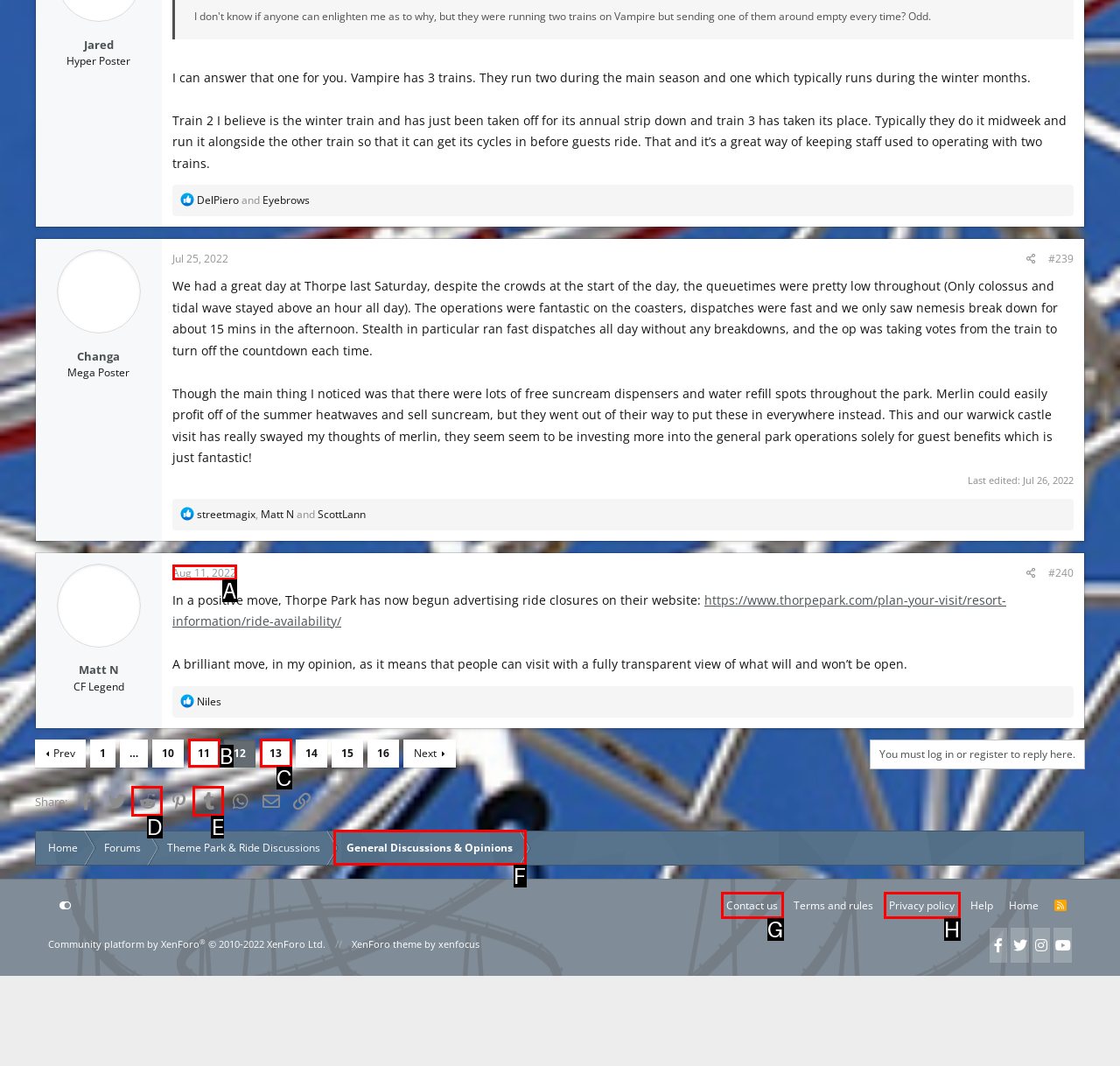Which option aligns with the description: General Discussions & Opinions? Respond by selecting the correct letter.

F